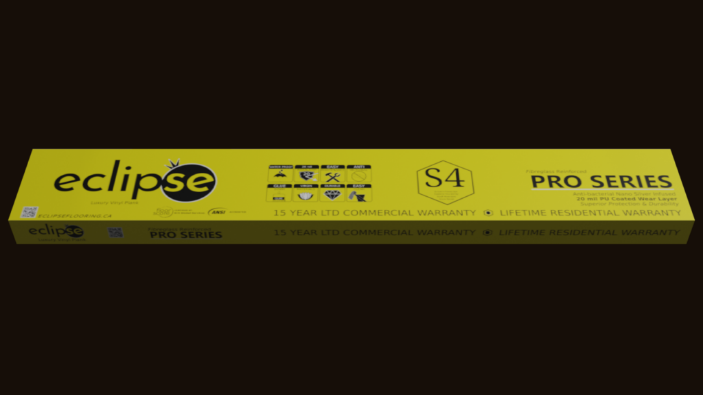What is the duration of the limited commercial warranty?
Using the image as a reference, answer the question with a short word or phrase.

15 years